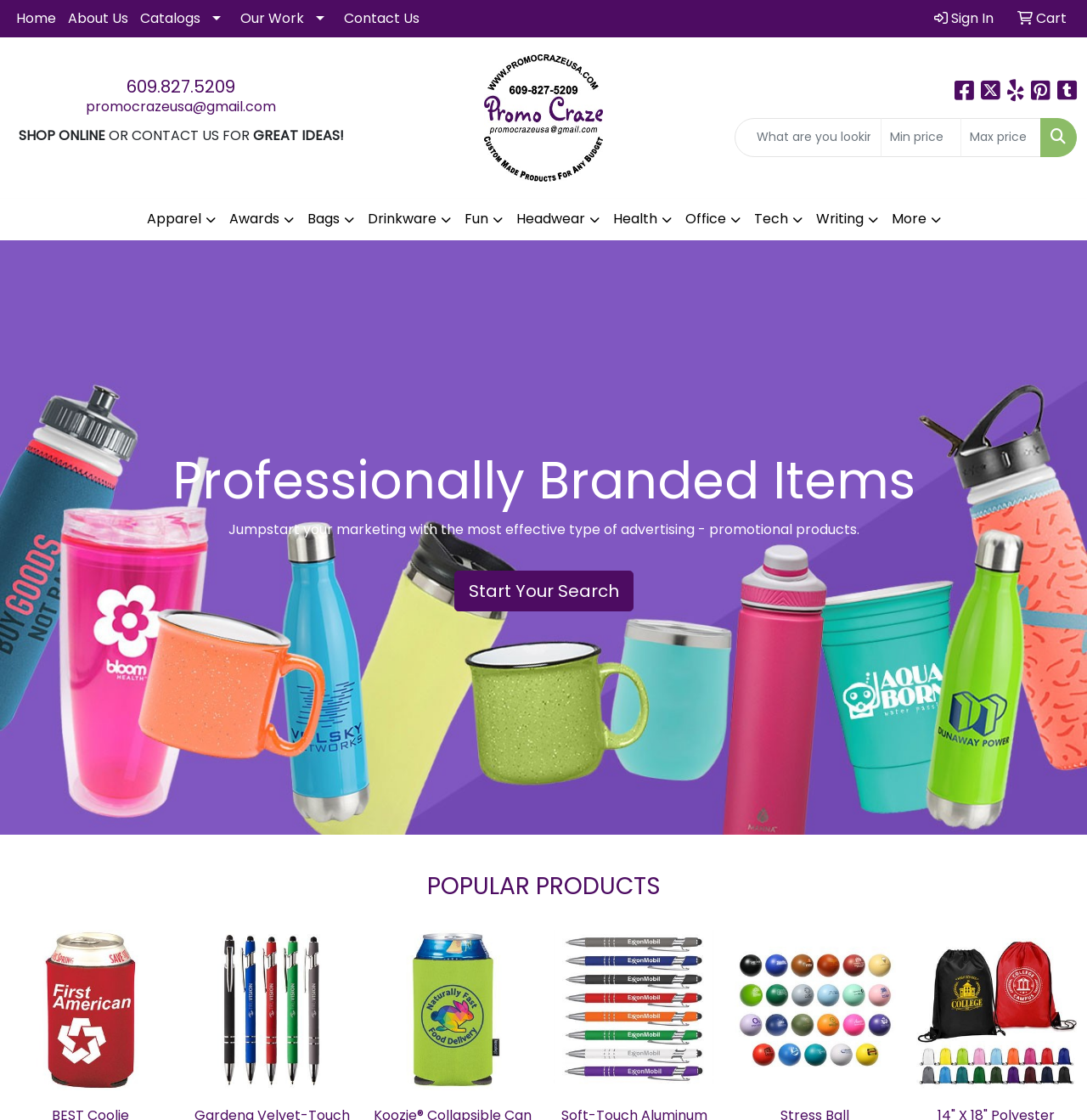Could you determine the bounding box coordinates of the clickable element to complete the instruction: "Click on the 'Home' link"? Provide the coordinates as four float numbers between 0 and 1, i.e., [left, top, right, bottom].

[0.009, 0.0, 0.057, 0.033]